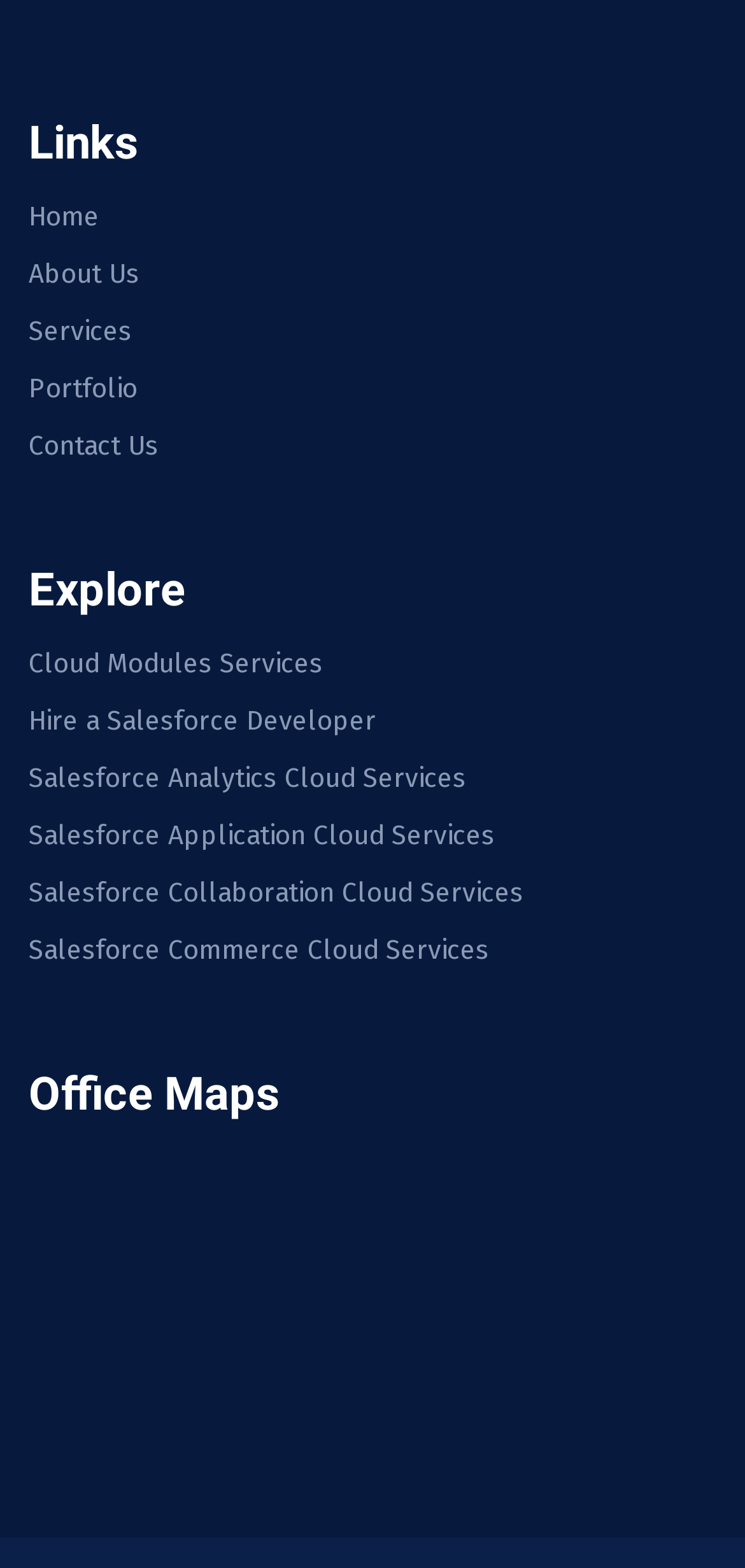Can you specify the bounding box coordinates of the area that needs to be clicked to fulfill the following instruction: "contact us"?

[0.038, 0.277, 0.213, 0.294]